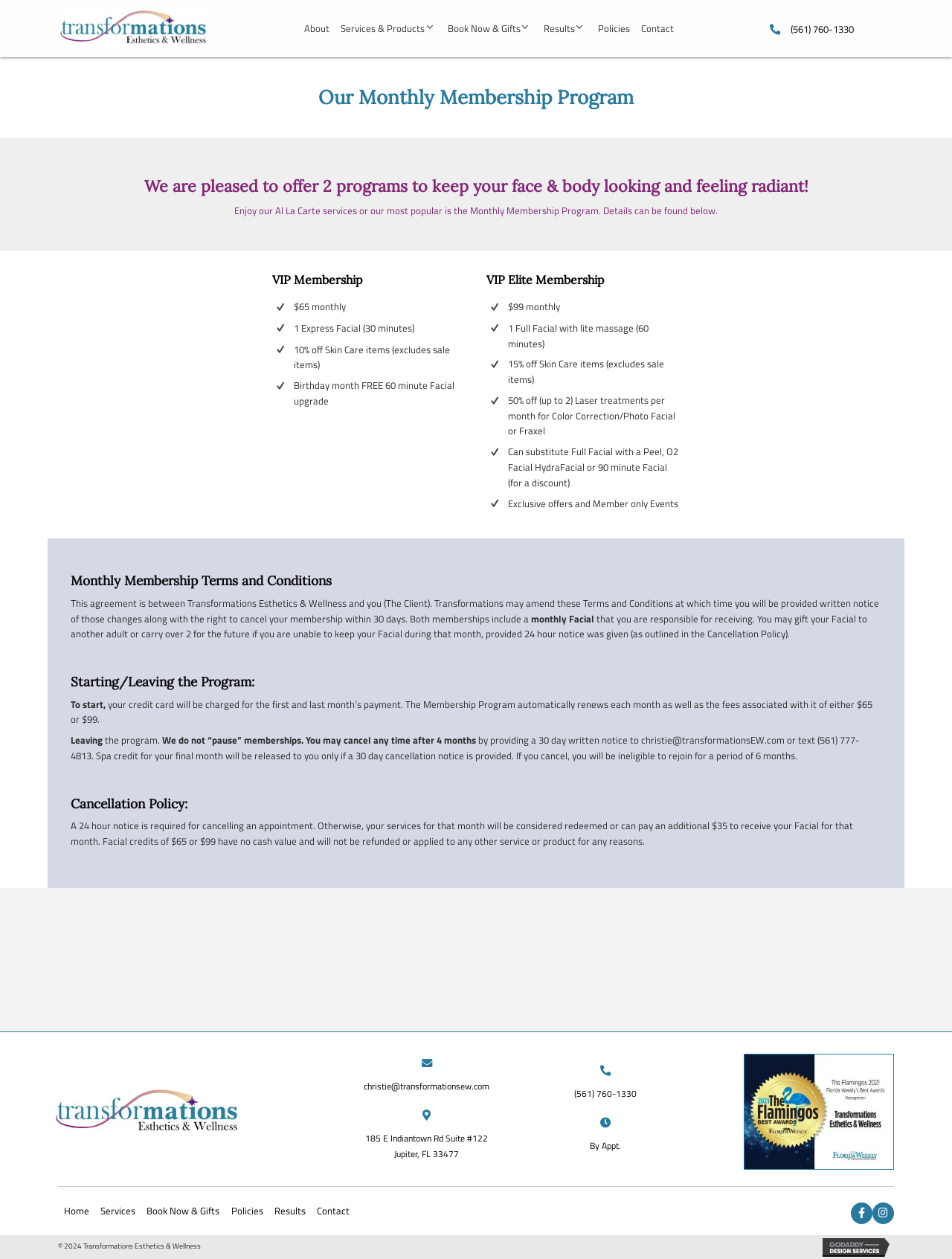Please find the bounding box for the UI component described as follows: "Services & Products".

[0.491, 0.019, 0.643, 0.041]